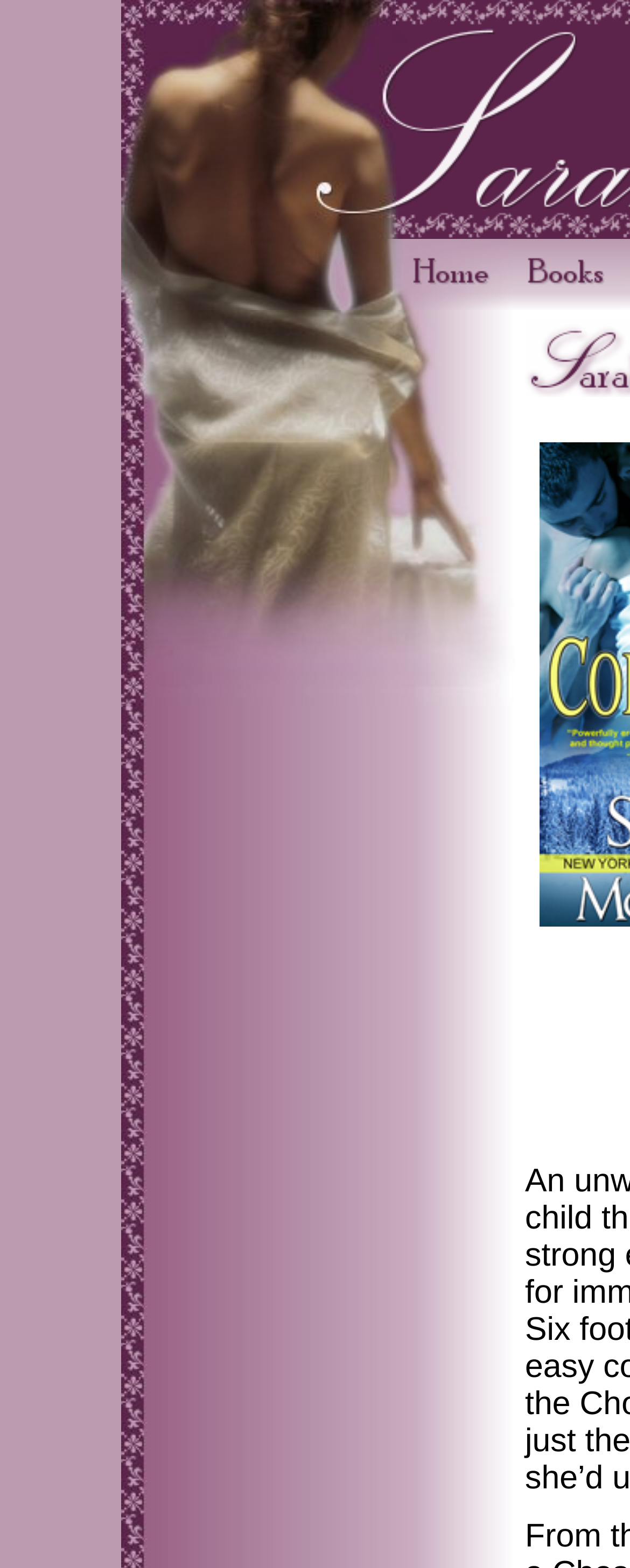Is there an image that spans across multiple LayoutTableCells?
Kindly give a detailed and elaborate answer to the question.

I examined the bounding box coordinates of the image elements and found that one of them has a width that spans across multiple LayoutTableCells, indicating that it spans across multiple cells.